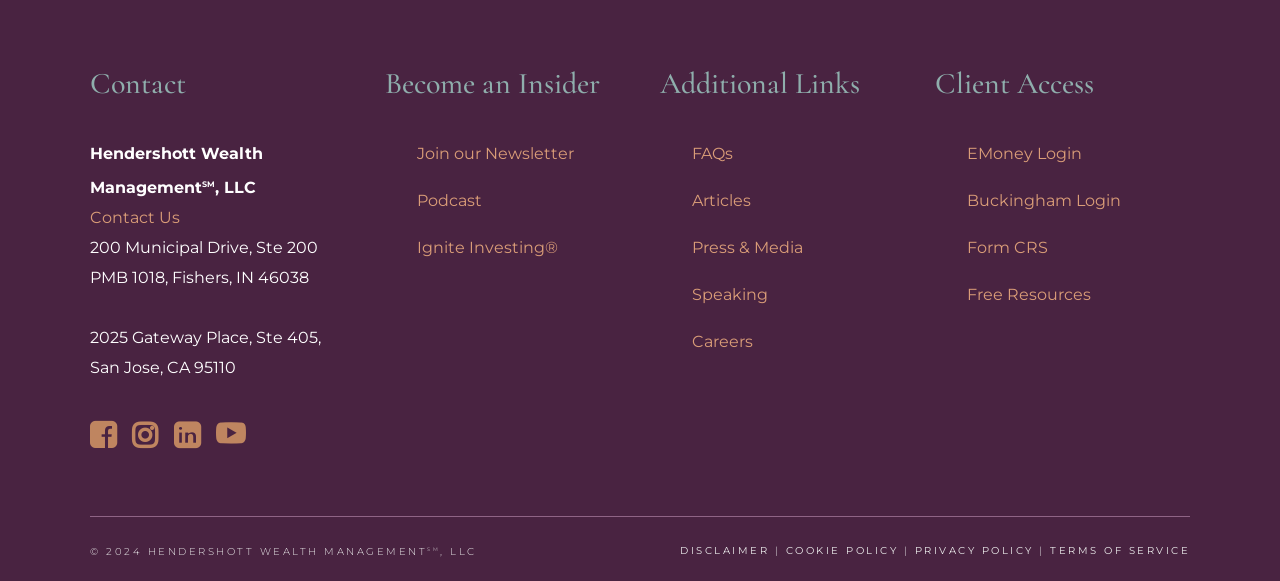Specify the bounding box coordinates of the area to click in order to follow the given instruction: "Login to EMoney."

[0.755, 0.239, 0.93, 0.291]